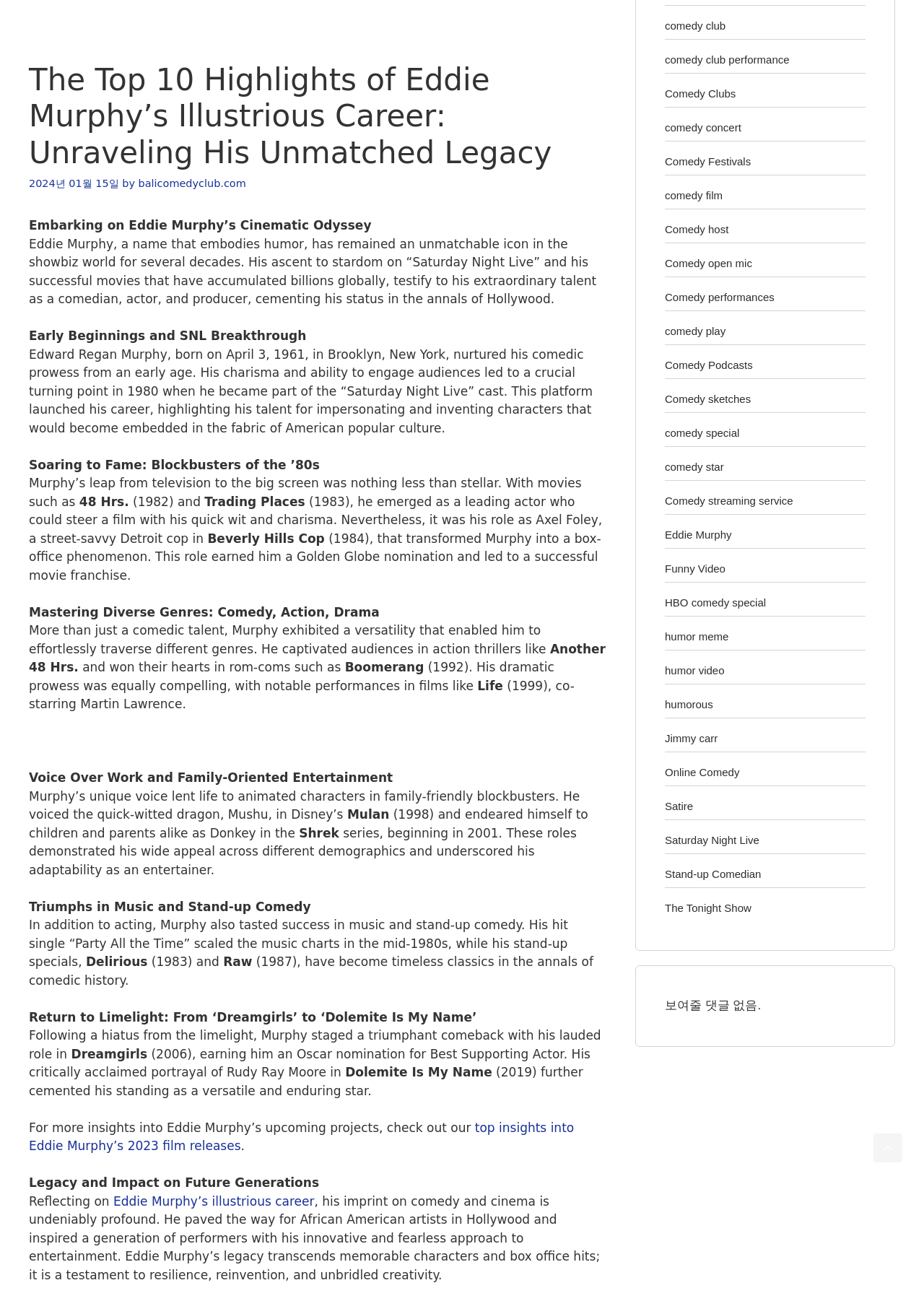Find the bounding box coordinates of the UI element according to this description: "comedy play".

[0.72, 0.249, 0.785, 0.259]